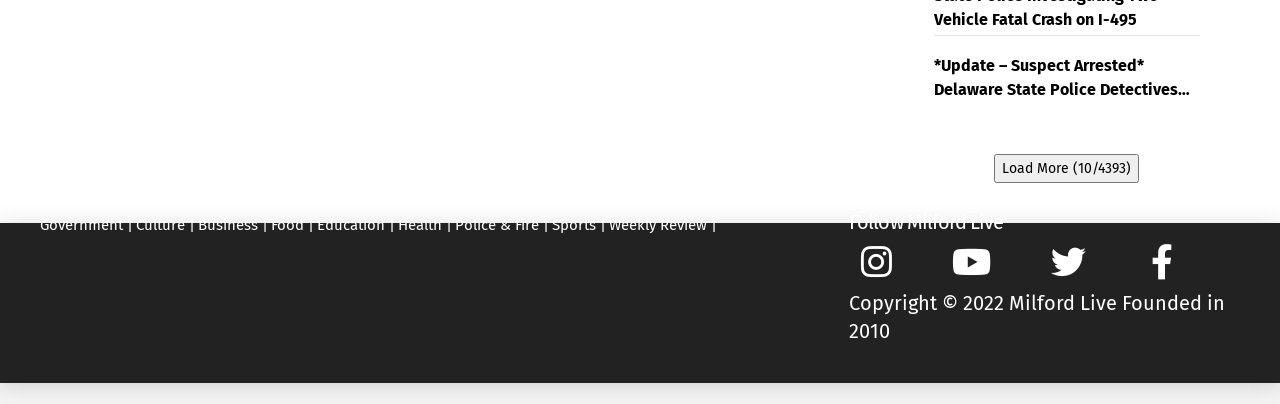Locate the bounding box coordinates of the area to click to fulfill this instruction: "Follow Milford Live on social media". The bounding box should be presented as four float numbers between 0 and 1, in the order [left, top, right, bottom].

[0.663, 0.579, 0.706, 0.715]